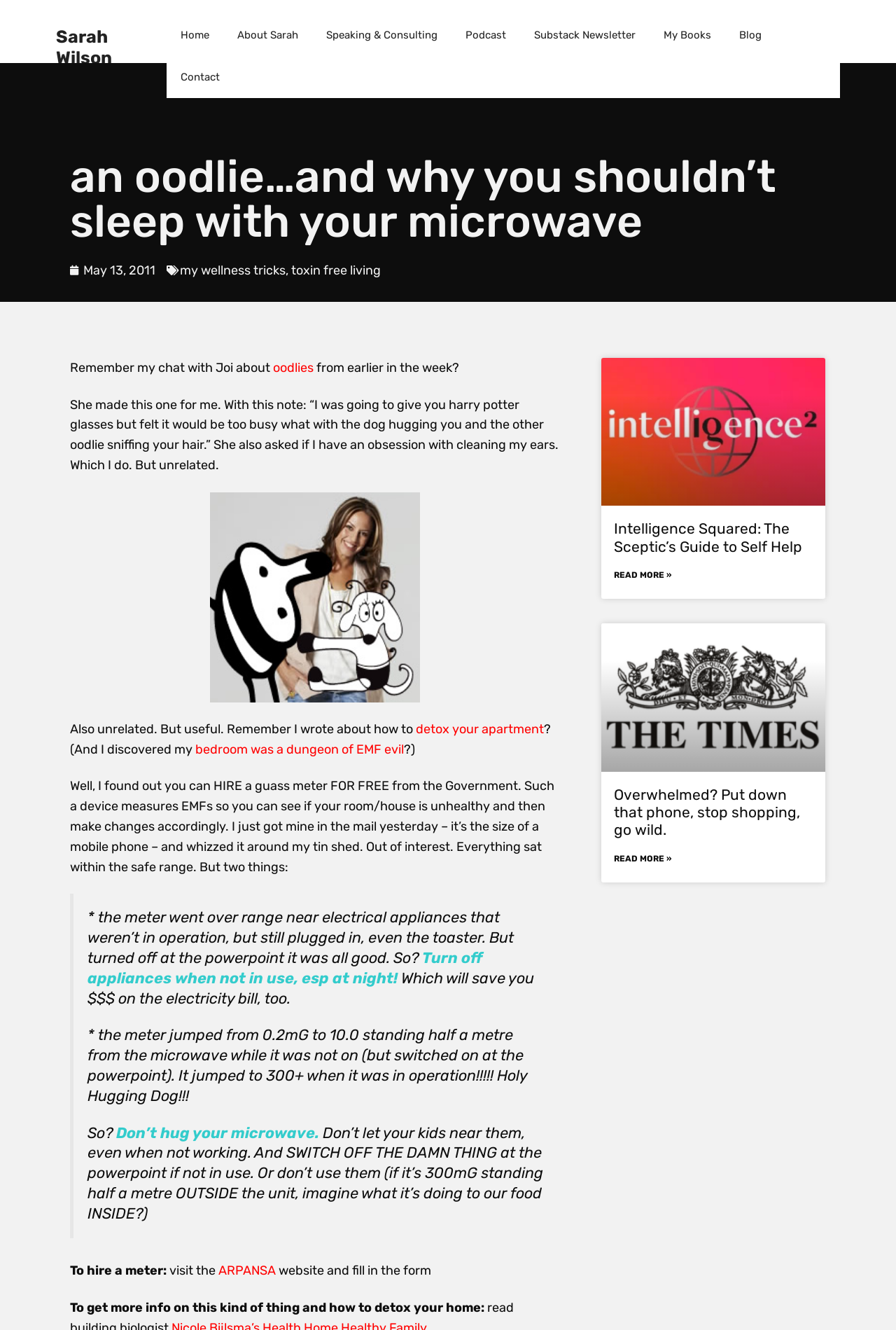Please locate the bounding box coordinates for the element that should be clicked to achieve the following instruction: "Click the 'Home' link". Ensure the coordinates are given as four float numbers between 0 and 1, i.e., [left, top, right, bottom].

[0.186, 0.011, 0.249, 0.042]